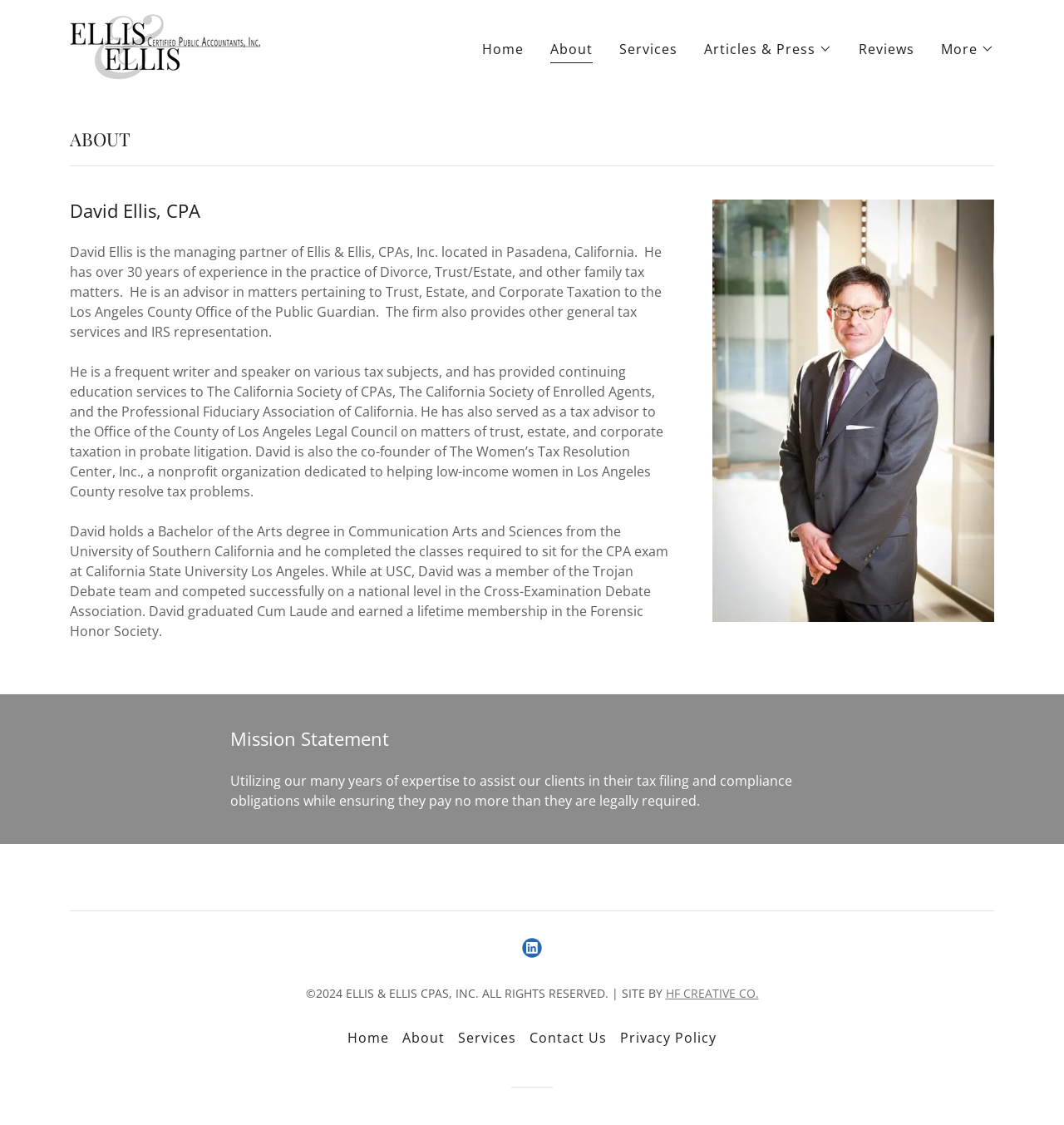Locate the bounding box of the UI element described by: "title="Ellis & Ellis CPAs, Inc."" in the given webpage screenshot.

[0.066, 0.032, 0.246, 0.048]